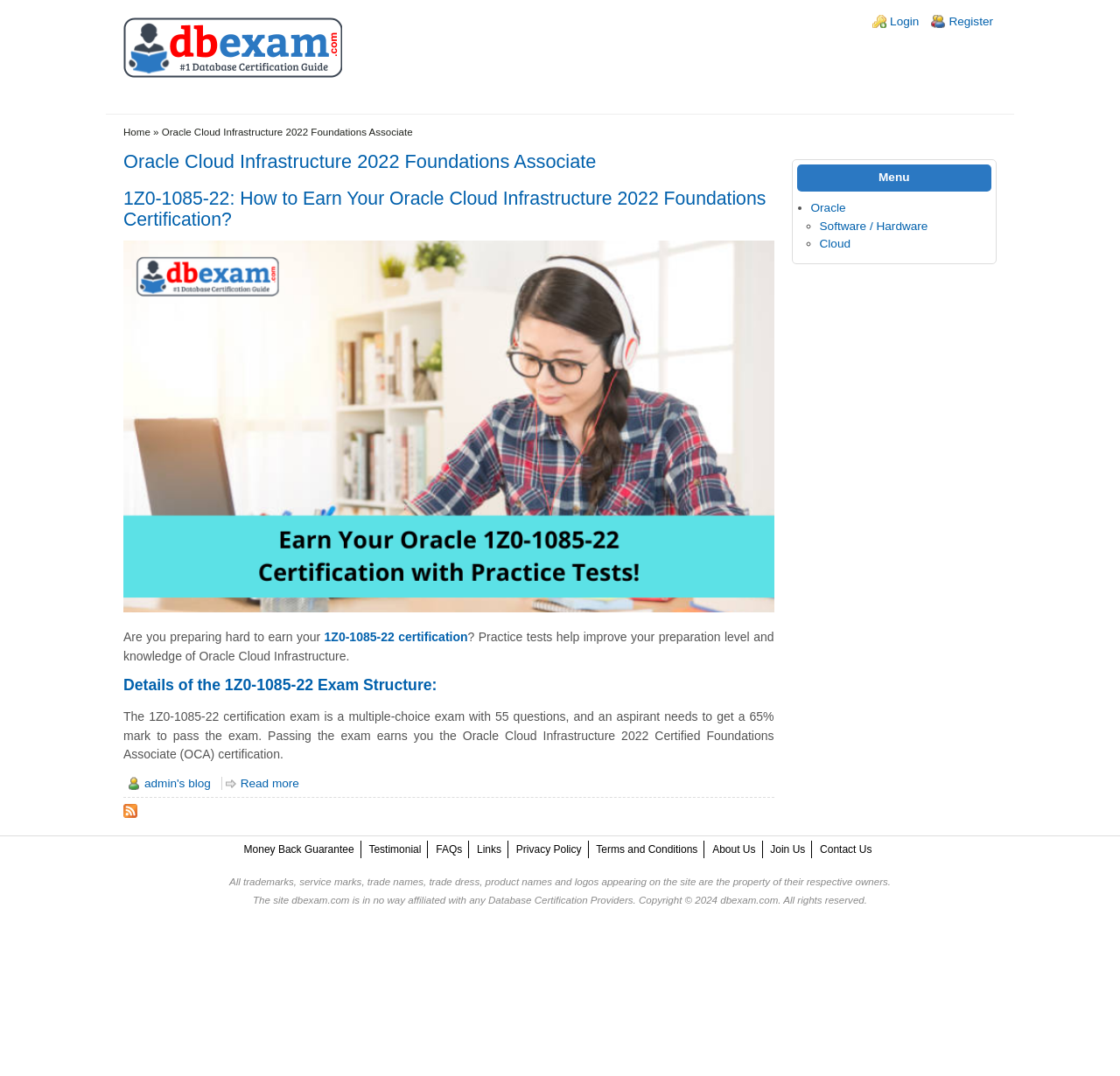Please specify the bounding box coordinates for the clickable region that will help you carry out the instruction: "Read more about the 1Z0-1085-22 certification".

[0.201, 0.722, 0.267, 0.734]